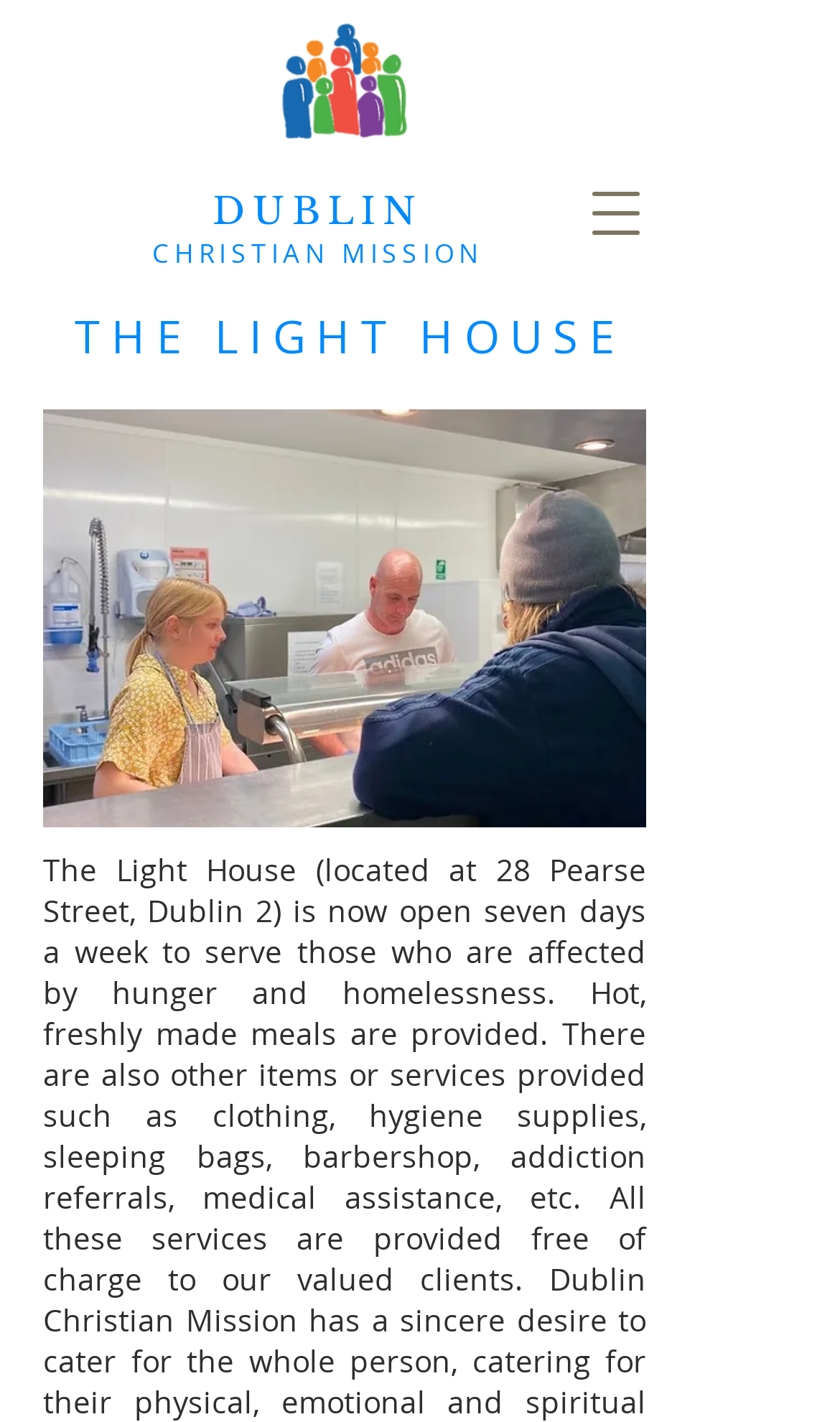What is the purpose of the button at the top right?
We need a detailed and exhaustive answer to the question. Please elaborate.

The answer can be found by looking at the button element 'Open navigation menu' which is located at the top right of the webpage, indicating that the button is used to open a navigation menu.